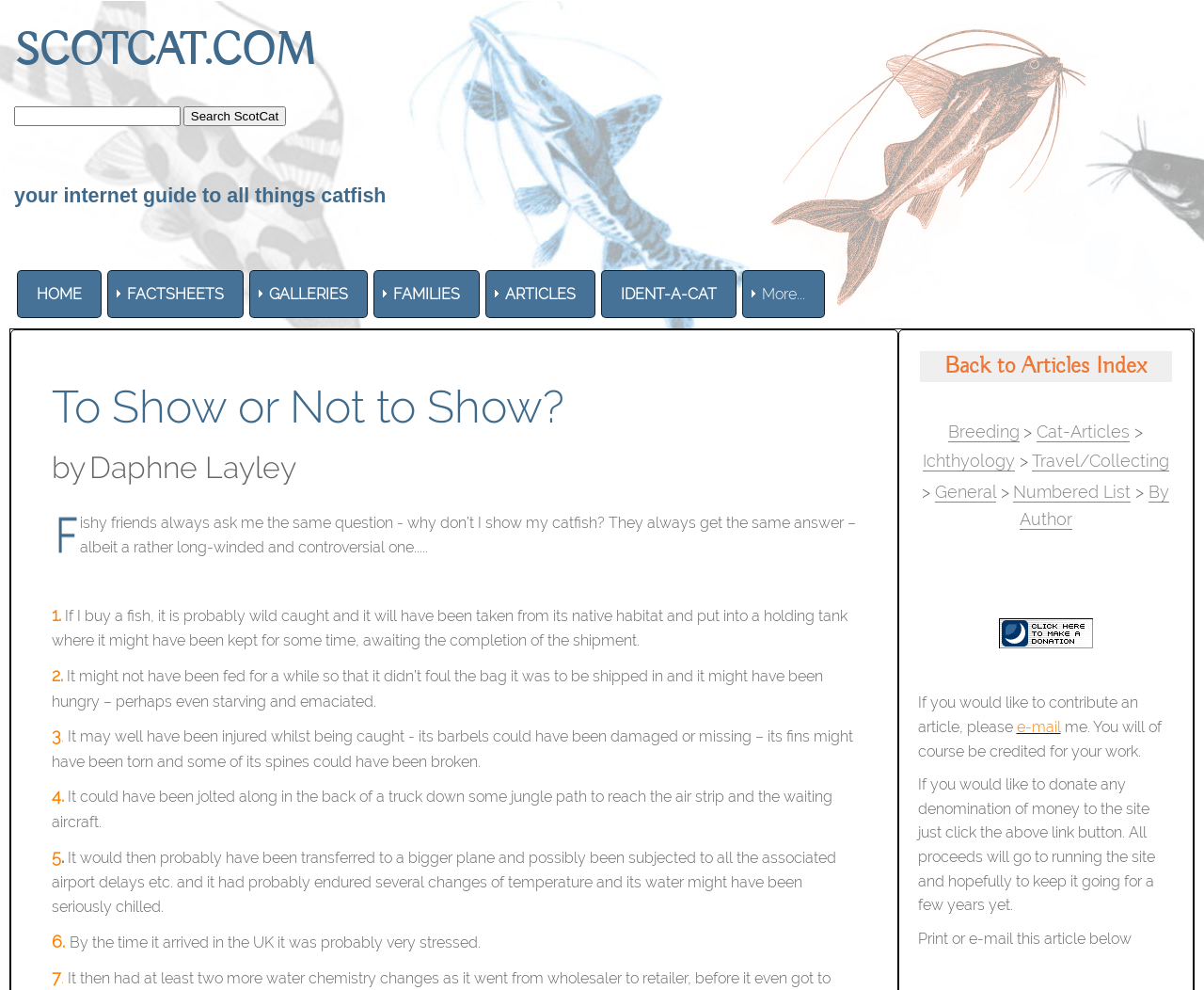What is the purpose of the textbox?
Using the screenshot, give a one-word or short phrase answer.

Search